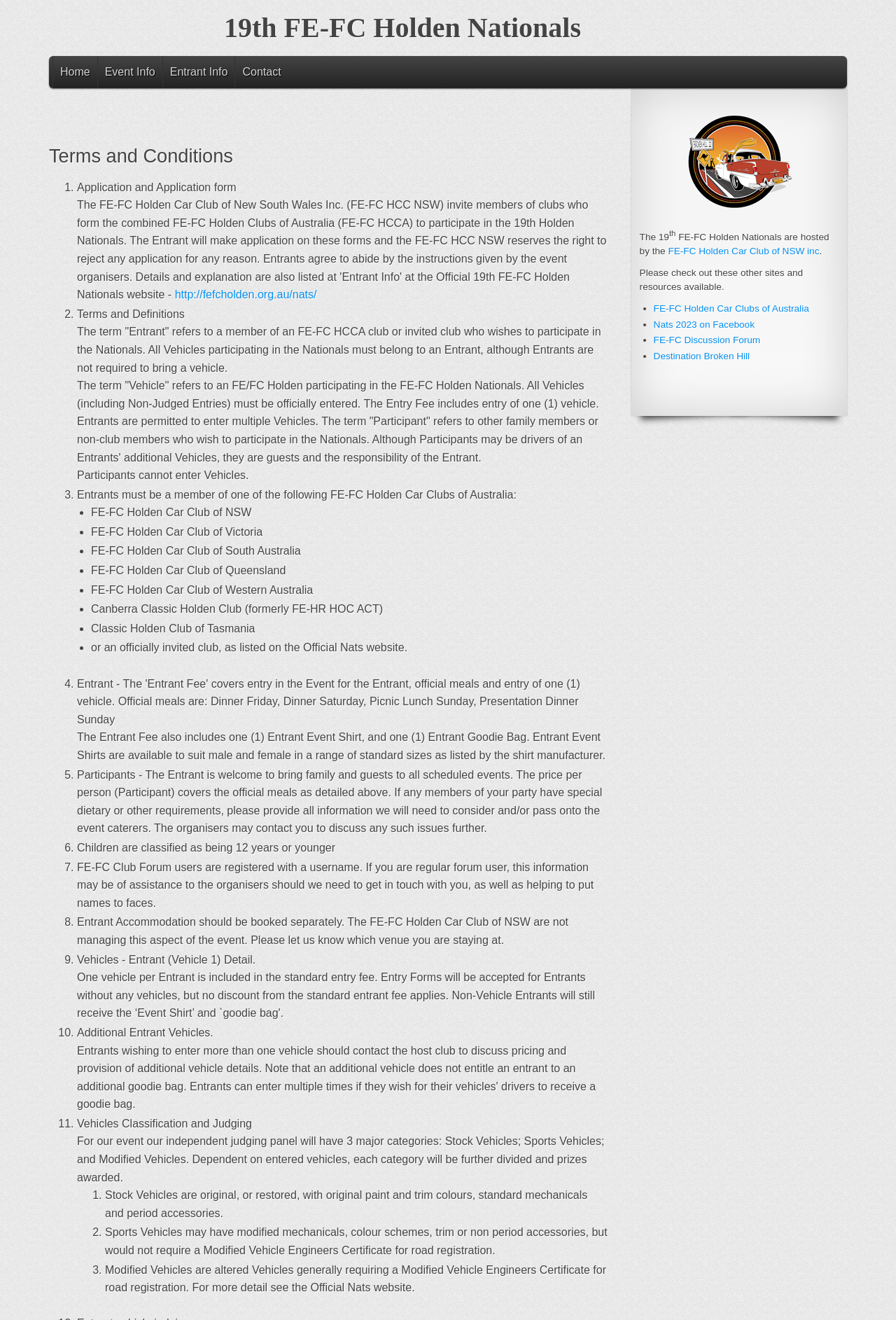What is the age classification for children?
Please provide a detailed and comprehensive answer to the question.

I found the answer by reading the text under the list marker '6.', which states that children are classified as being 12 years or younger.